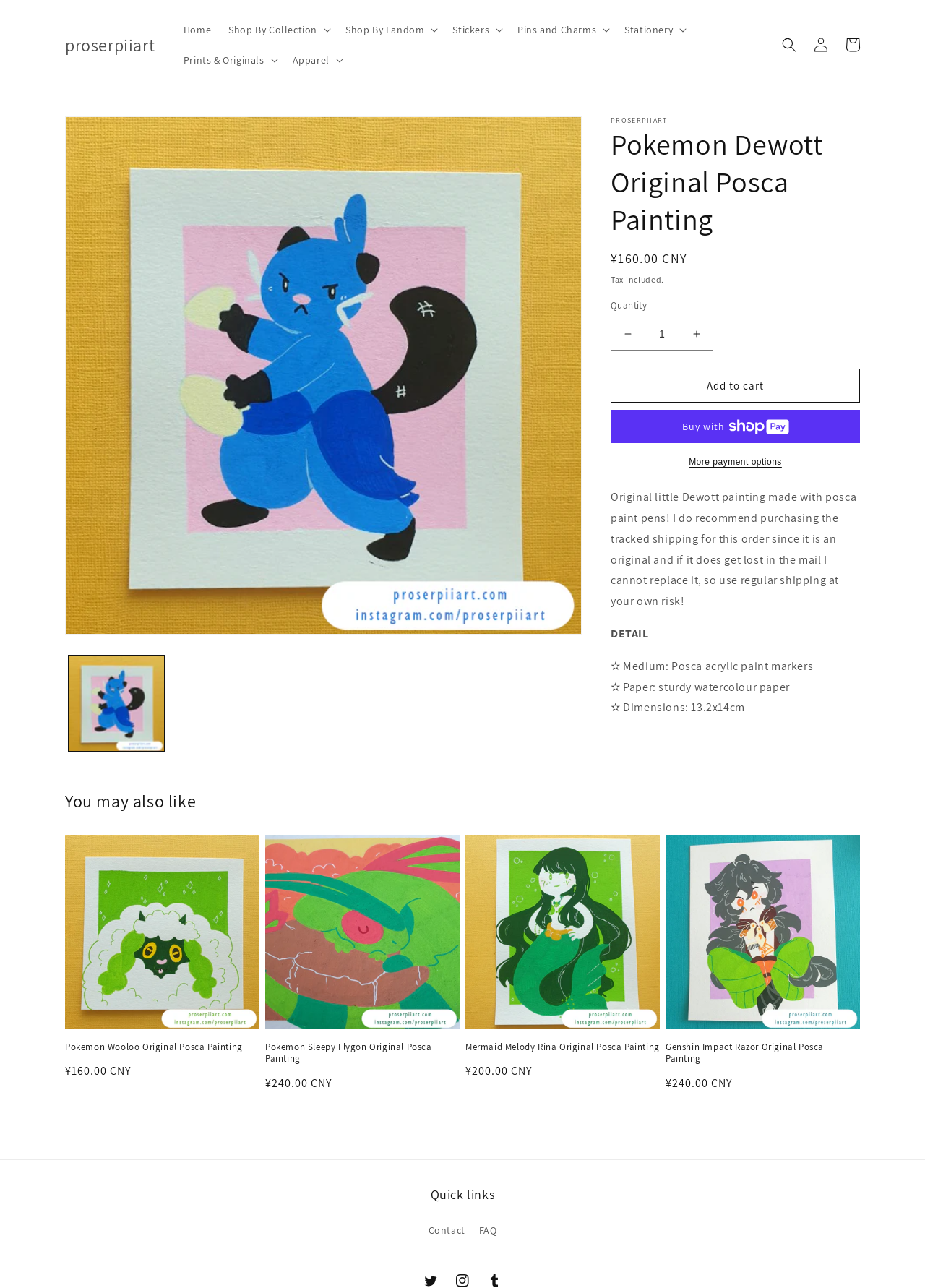What is the principal heading displayed on the webpage?

Pokemon Dewott Original Posca Painting